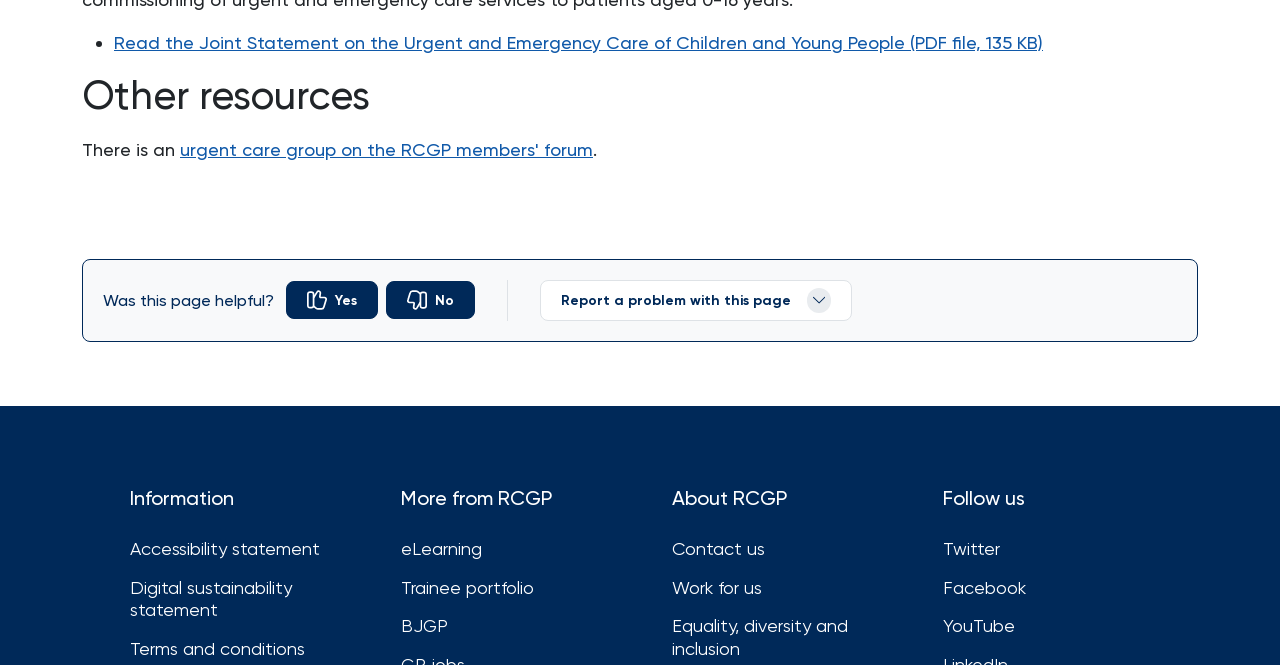Identify the bounding box coordinates of the region I need to click to complete this instruction: "view October 2011".

None